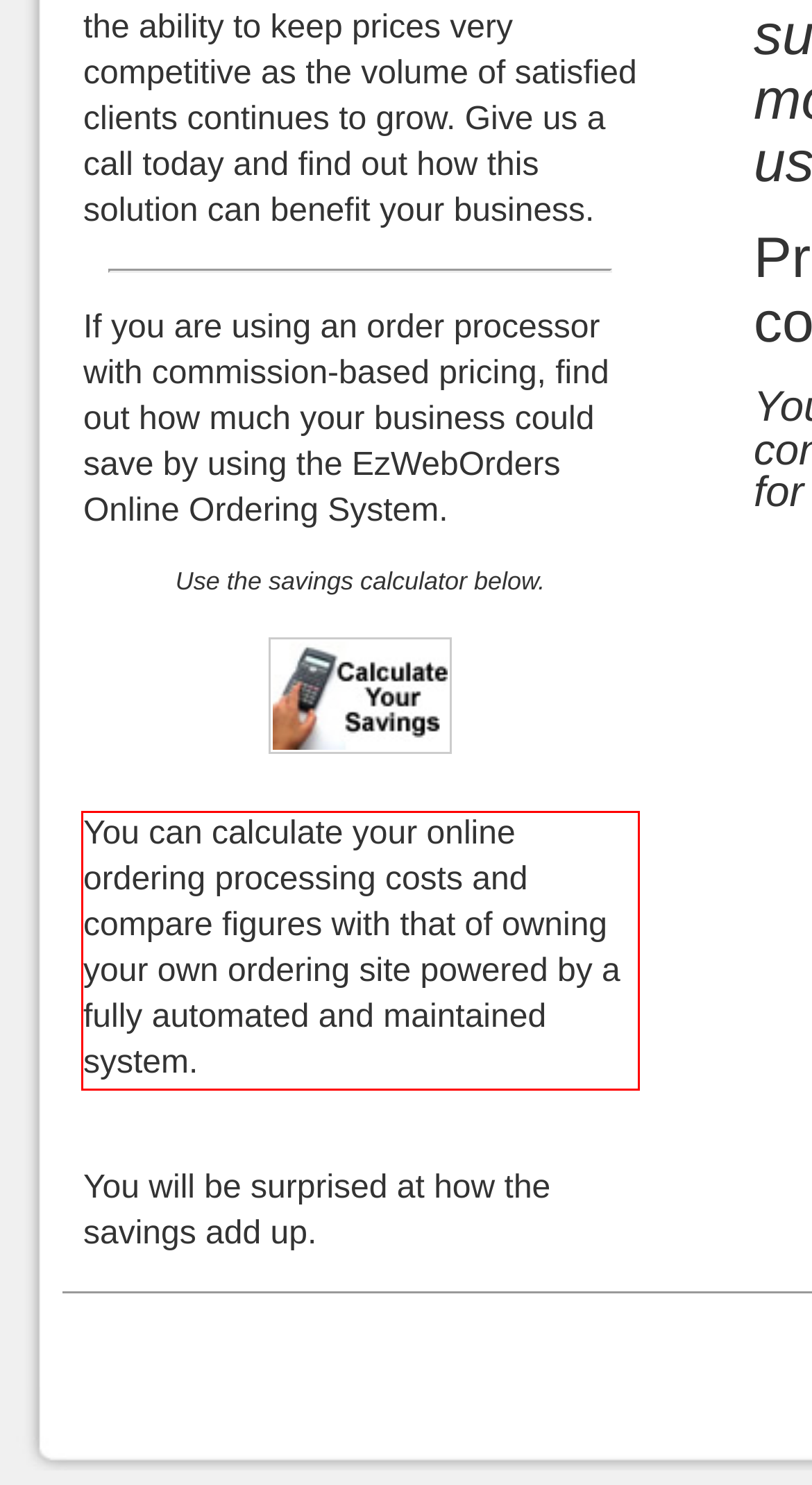You are provided with a screenshot of a webpage containing a red bounding box. Please extract the text enclosed by this red bounding box.

You can calculate your online ordering processing costs and compare figures with that of owning your own ordering site powered by a fully automated and maintained system.